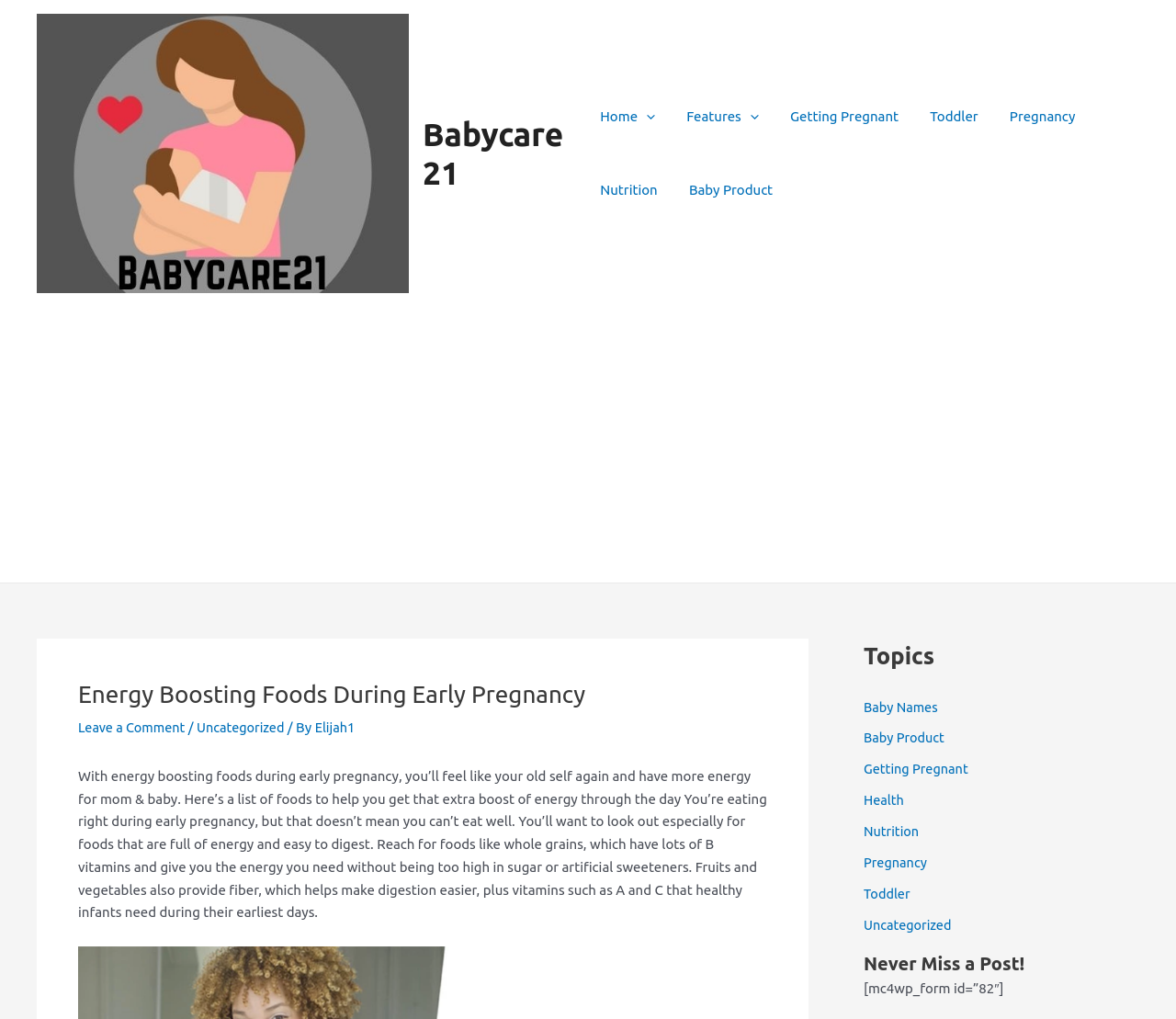Provide a comprehensive caption for the webpage.

The webpage is about energy-boosting foods during early pregnancy, with a focus on helping mothers-to-be feel more energetic and healthy. At the top left corner, there is a logo of "Babycare21" with a link to the website's homepage. Next to the logo, there is a navigation menu with links to various sections, including "Home", "Features", "Getting Pregnant", "Toddler", "Pregnancy", "Nutrition", and "Baby Product".

Below the navigation menu, there is a large section that takes up most of the page's width. This section has a heading that reads "Energy Boosting Foods During Early Pregnancy" and a brief introduction to the topic. The introduction explains the importance of eating energy-boosting foods during early pregnancy and provides some tips on what types of foods to eat.

To the right of the introduction, there is a section with a heading "Topics" that lists various topics related to pregnancy and childcare, including "Baby Names", "Baby Product", "Getting Pregnant", "Health", "Nutrition", "Pregnancy", "Toddler", and "Uncategorized". Each topic has a link to a relevant page or article.

At the bottom of the page, there is a section with a heading "Never Miss a Post!" that appears to be a call-to-action to subscribe to the website's newsletter or blog updates.